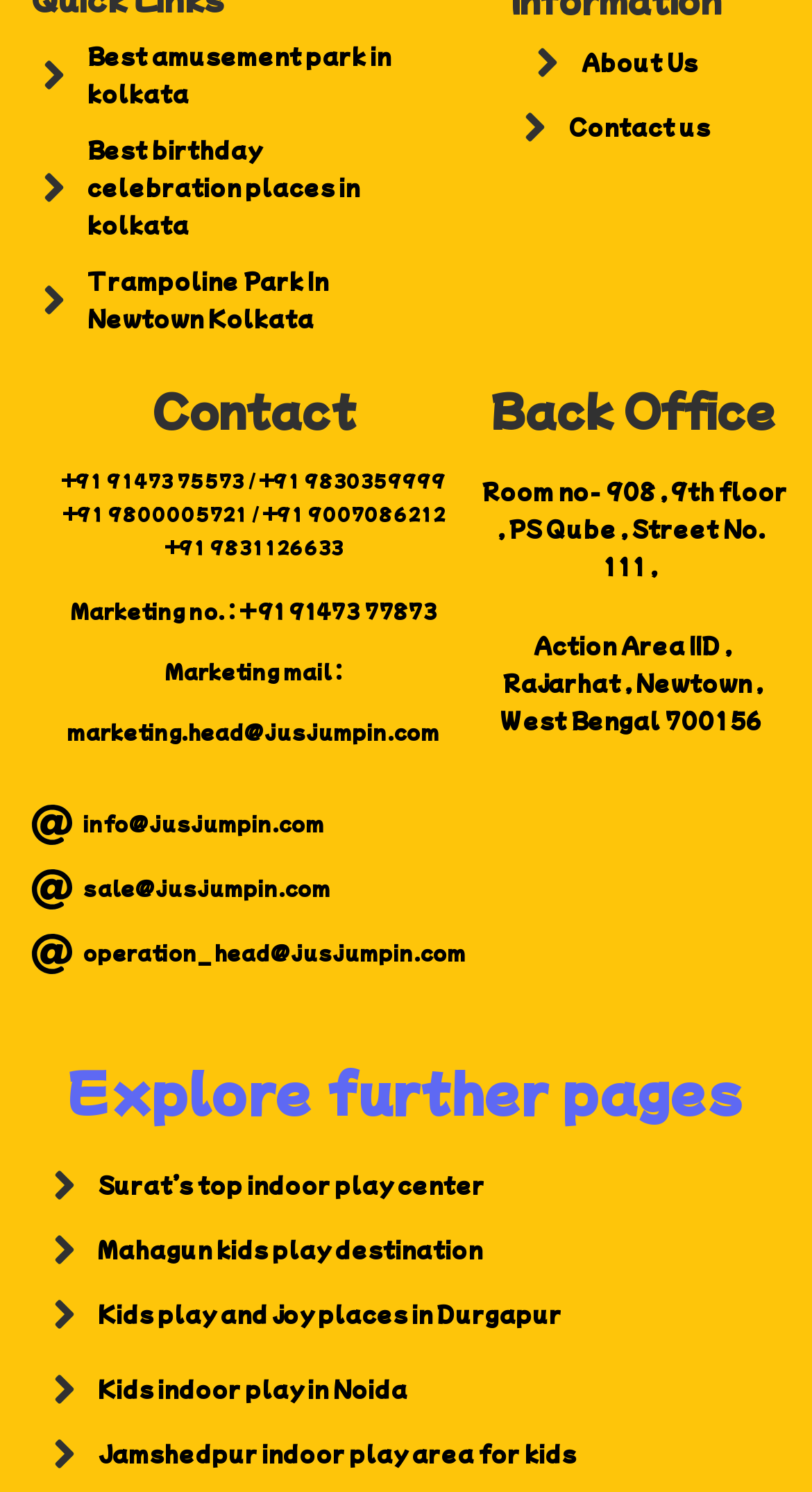Please locate the clickable area by providing the bounding box coordinates to follow this instruction: "Explore 'Surat’s top indoor play center'".

[0.051, 0.772, 0.949, 0.81]